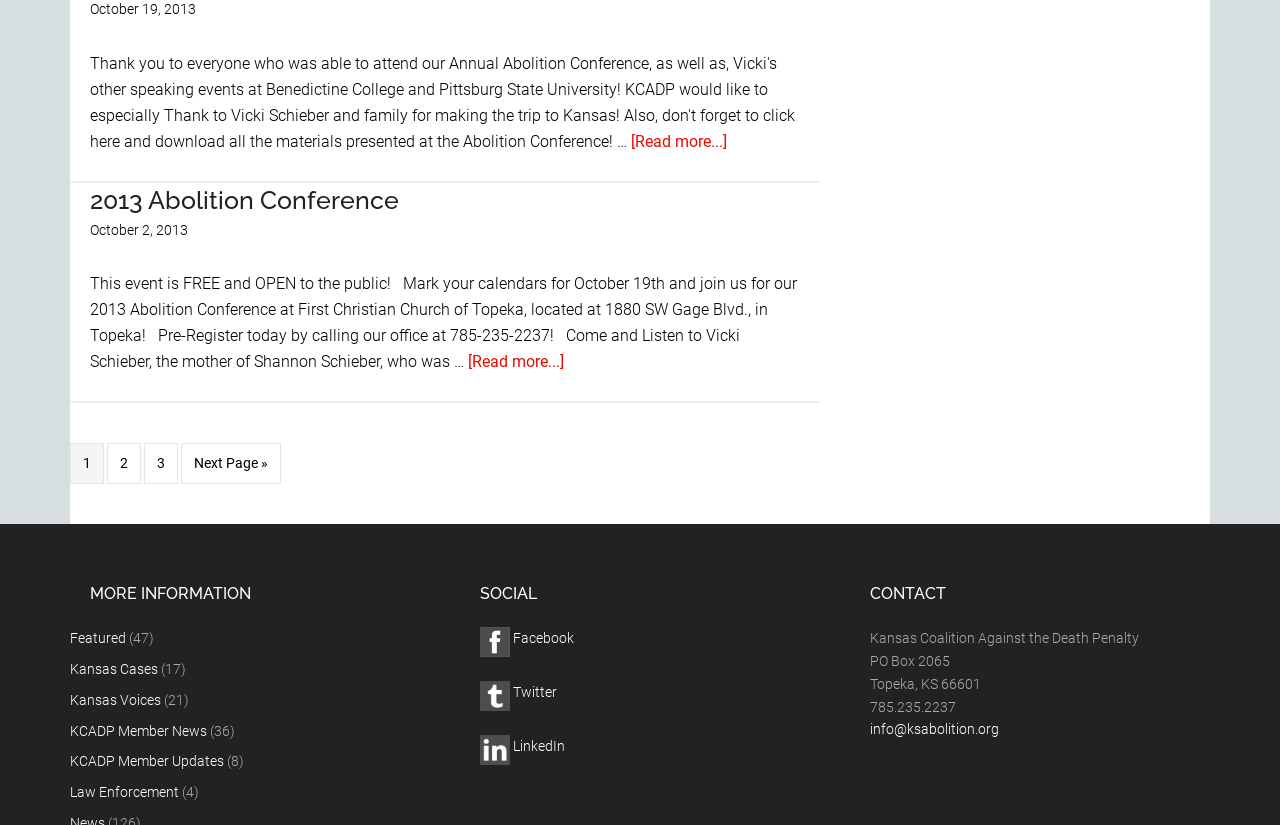Based on the image, provide a detailed and complete answer to the question: 
What social media platforms are linked on the webpage?

I found the answer by looking at the links 'Facebook', 'Twitter', and 'LinkedIn' which are social media platforms linked on the webpage.